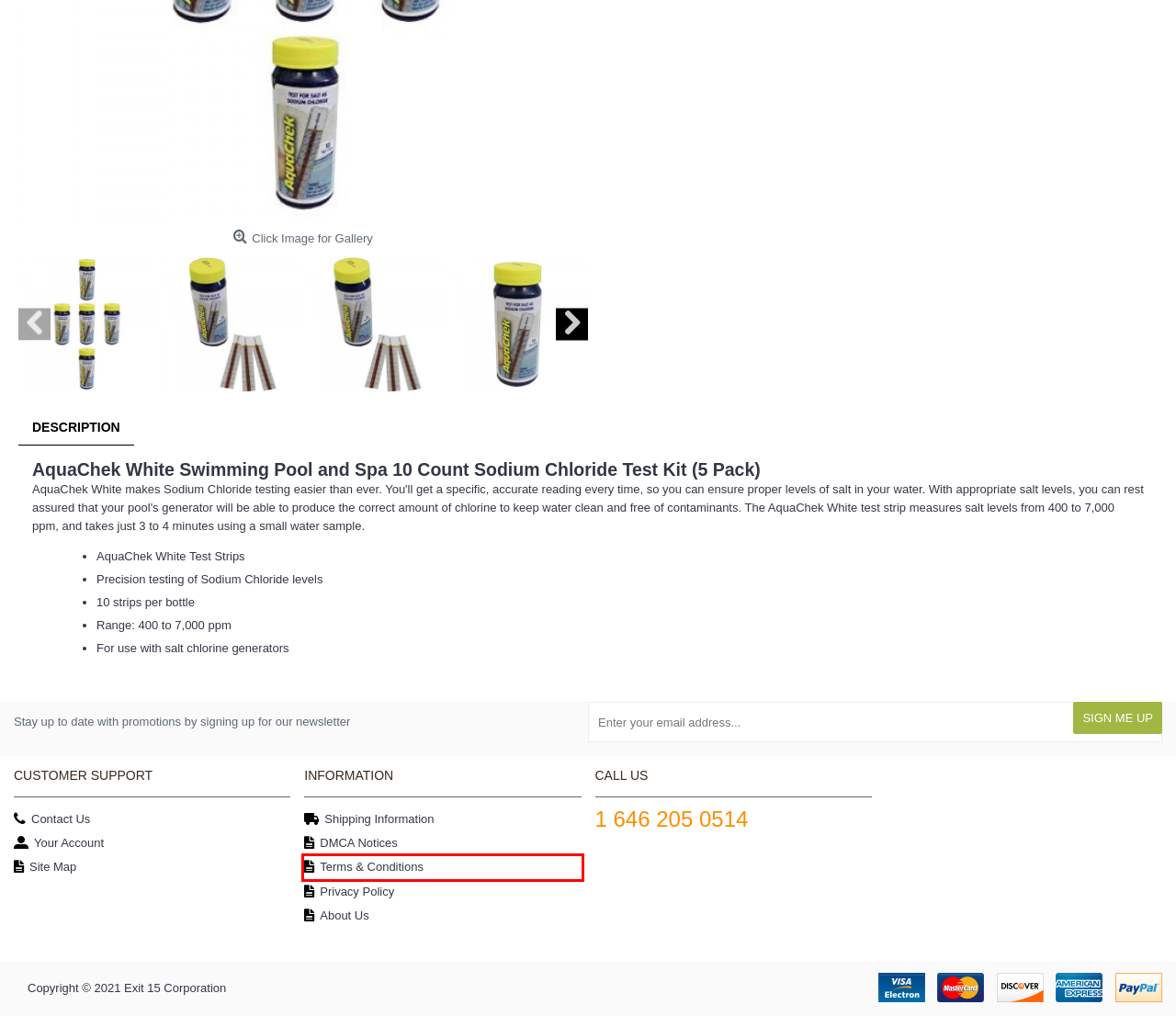You have a screenshot of a webpage with a red bounding box highlighting a UI element. Your task is to select the best webpage description that corresponds to the new webpage after clicking the element. Here are the descriptions:
A. Site Map
B. About Exit 15
C. Shipping Rates
D. Terms & Conditions
E. Privacy Policy
F. Contact Us
G. Account Login
H. DMCA Notices

D